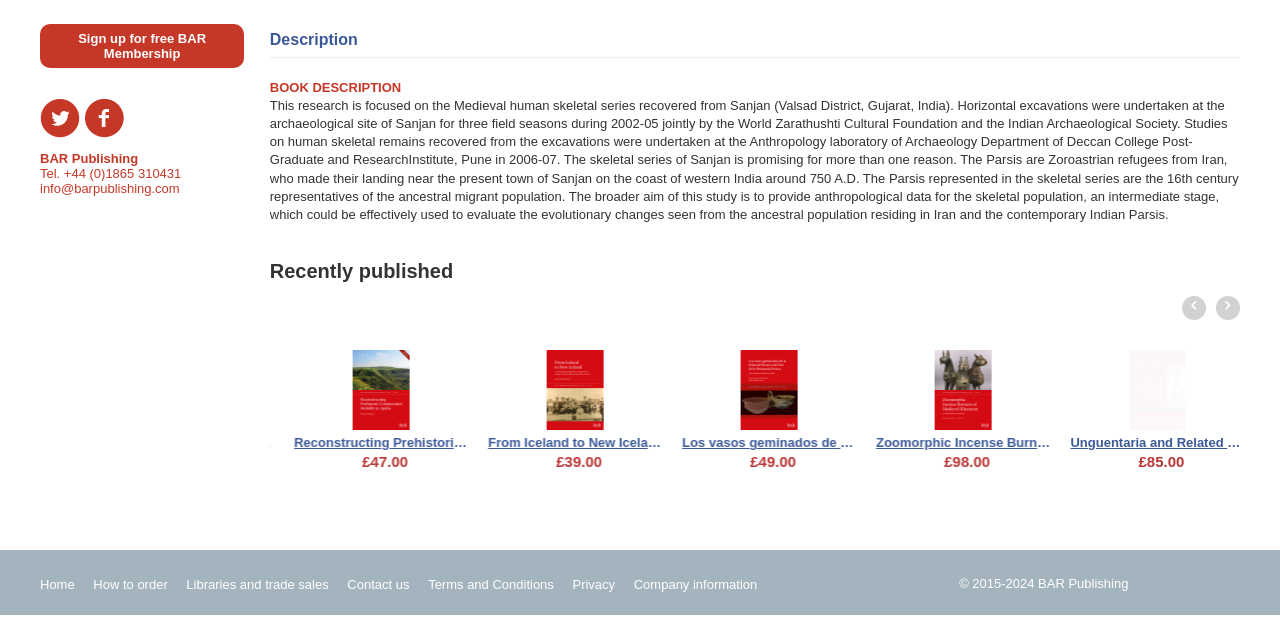Locate the bounding box of the UI element based on this description: "Contact us". Provide four float numbers between 0 and 1 as [left, top, right, bottom].

[0.271, 0.902, 0.32, 0.925]